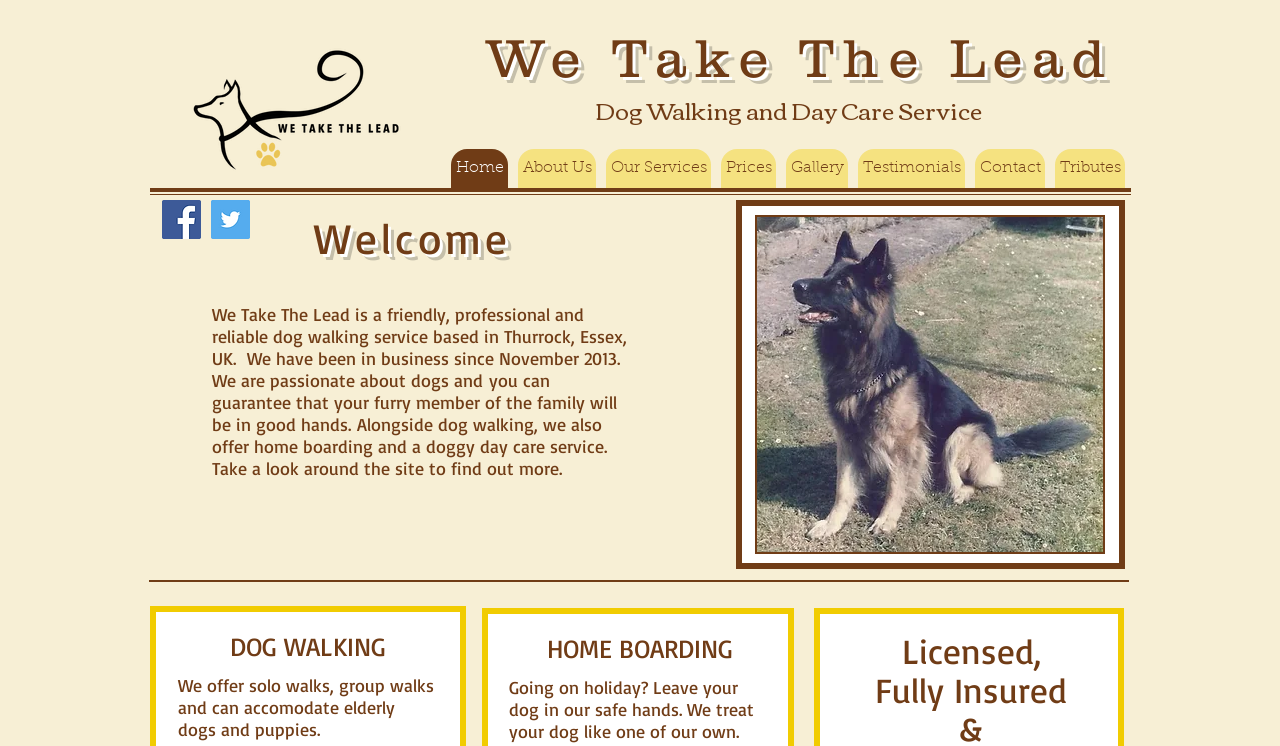Can you specify the bounding box coordinates for the region that should be clicked to fulfill this instruction: "Click on the 'About Us' link".

[0.405, 0.2, 0.466, 0.252]